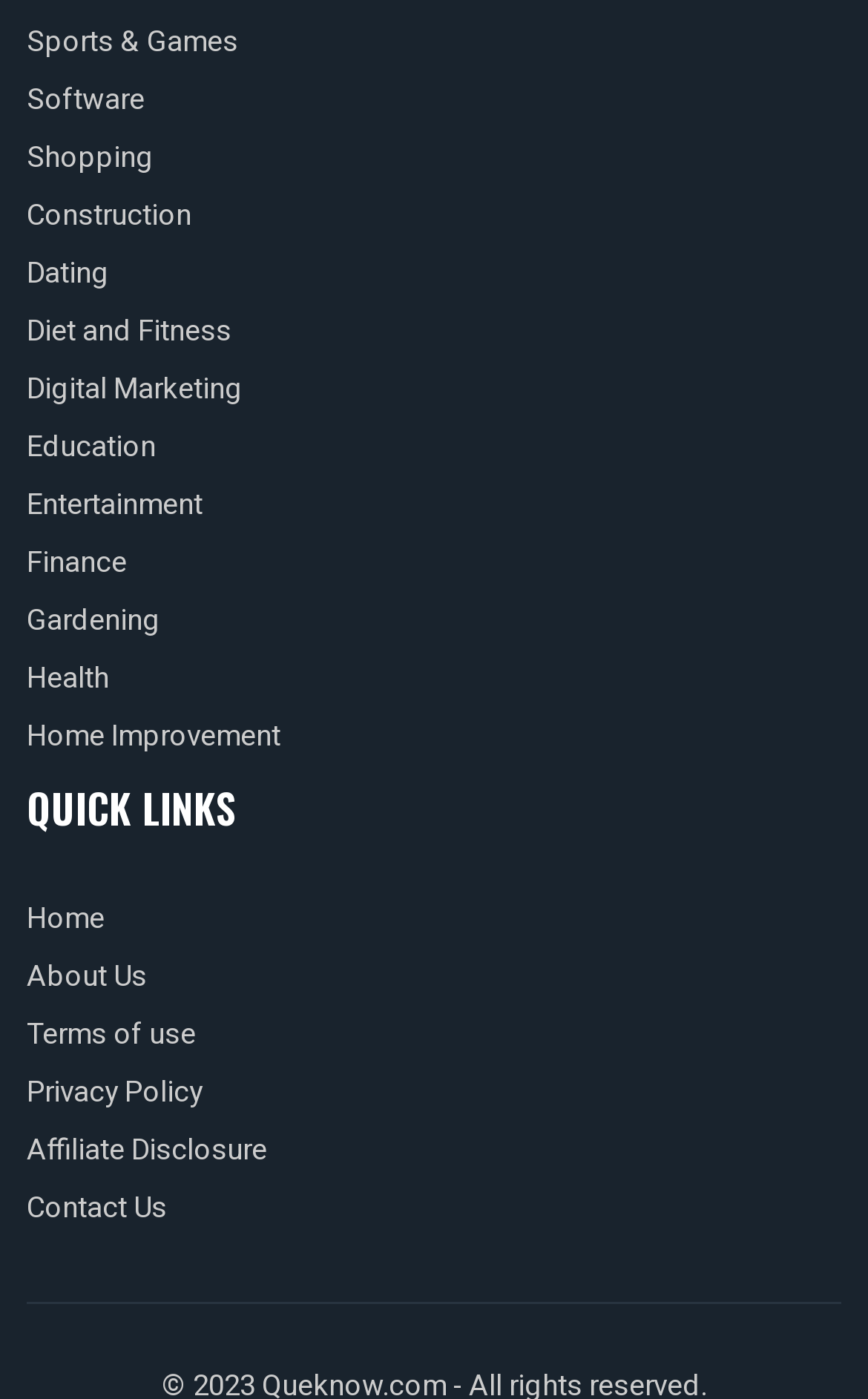Can you find the bounding box coordinates for the UI element given this description: "parent_node: WEEKLY COMMENTS"? Provide the coordinates as four float numbers between 0 and 1: [left, top, right, bottom].

None